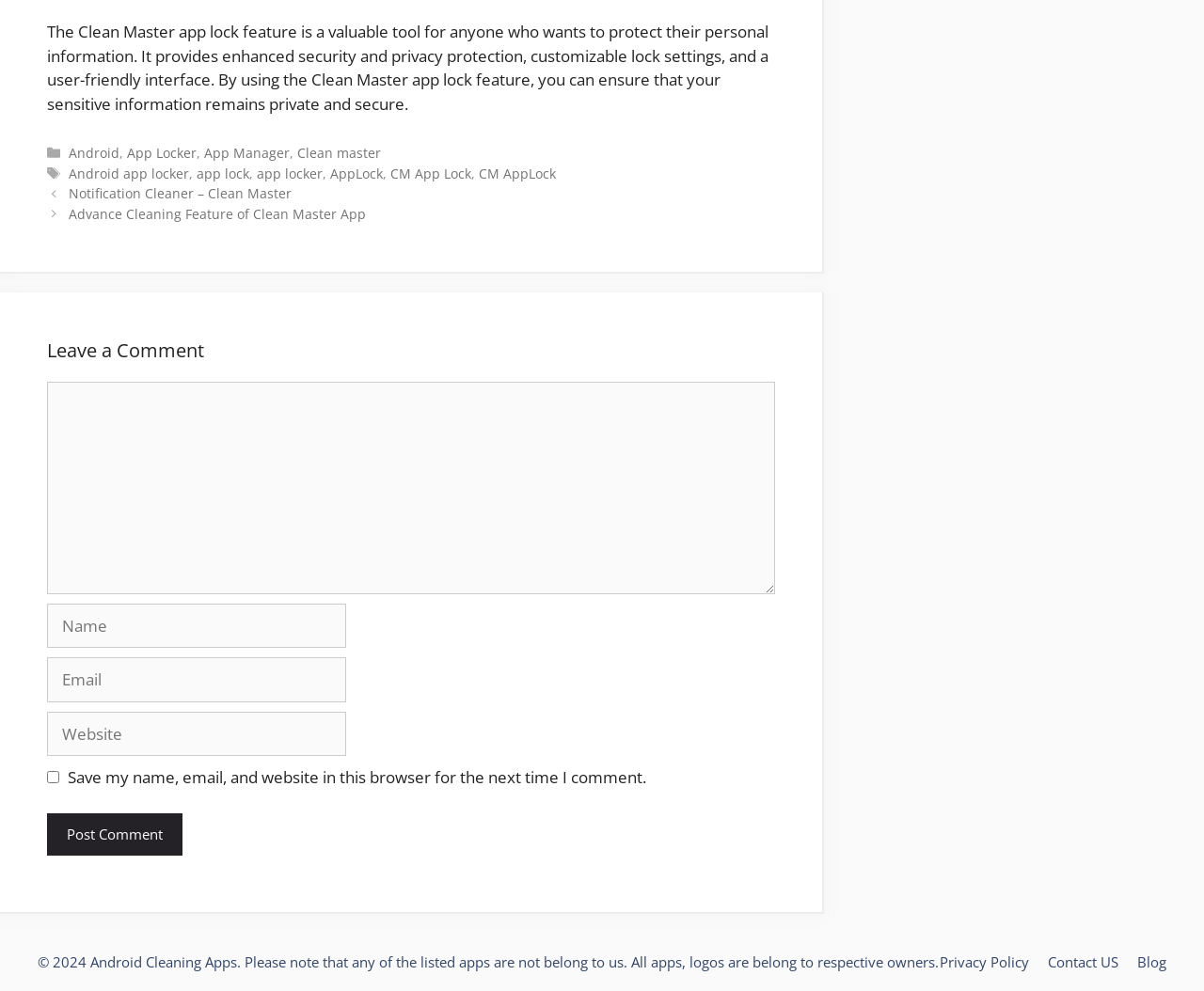Answer this question using a single word or a brief phrase:
What is the copyright year mentioned at the bottom of the page?

2024